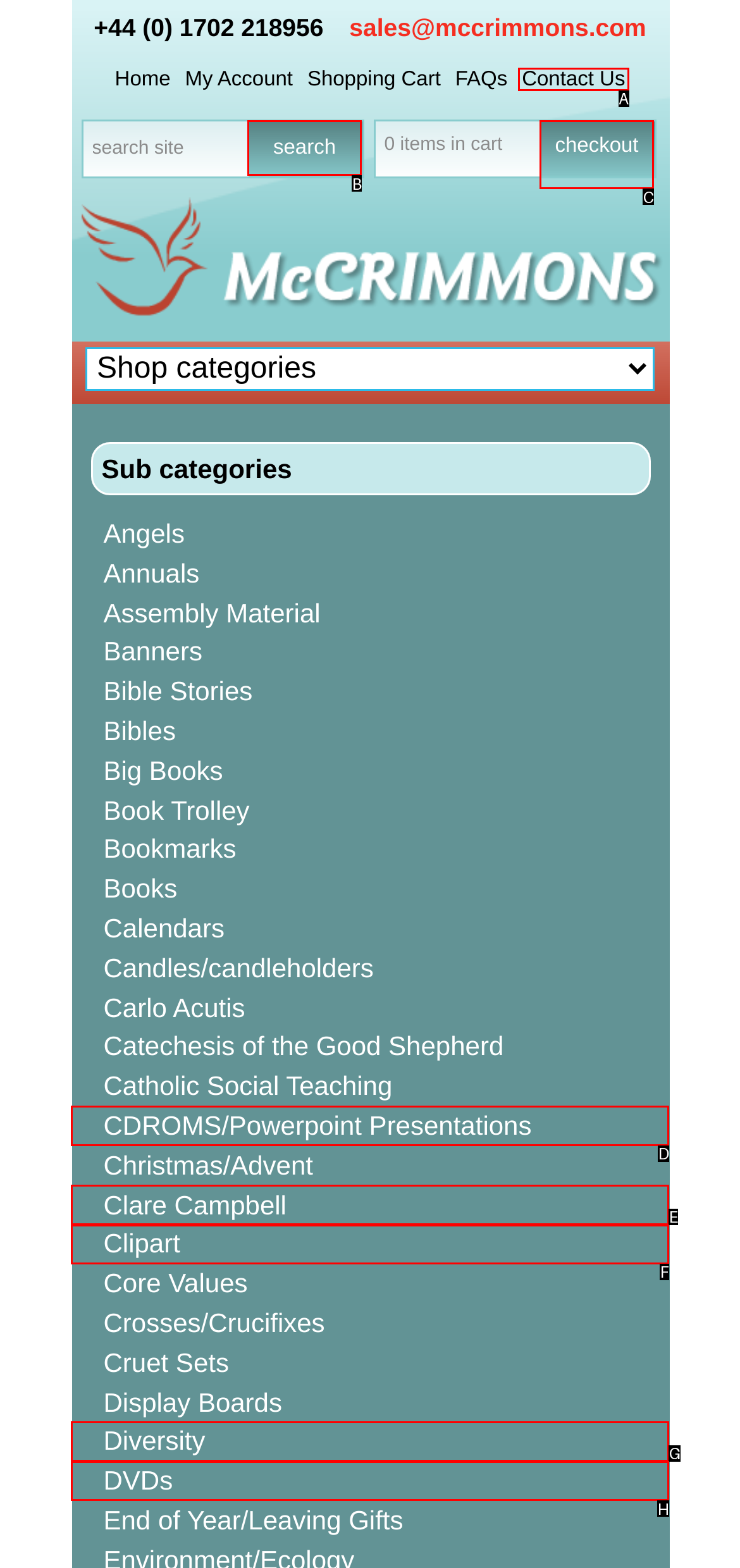Given the description: Clipart, identify the matching option. Answer with the corresponding letter.

F